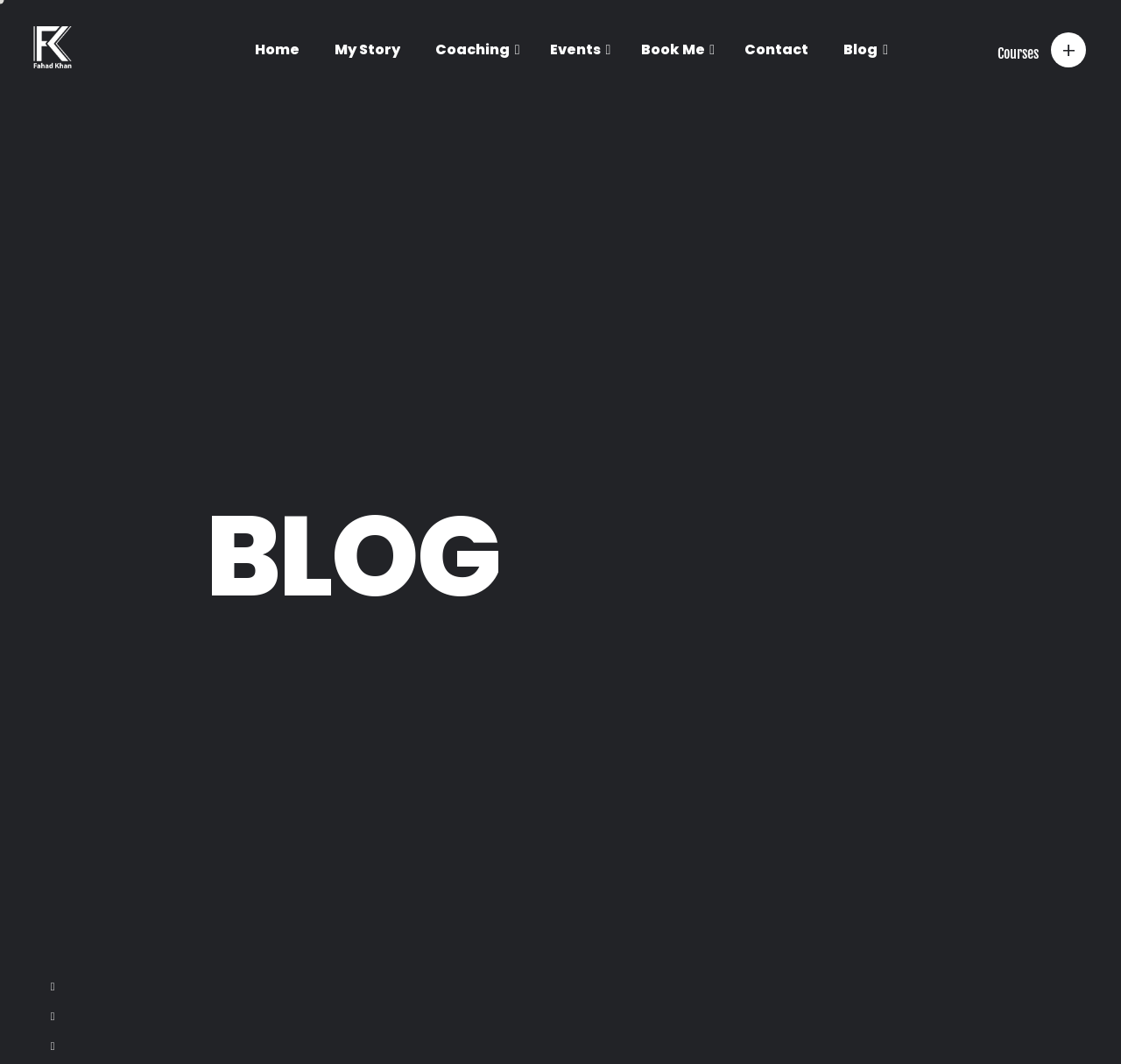What is the address of the International Office?
Answer the question with a thorough and detailed explanation.

The address of the International Office is mentioned under the 'International Office' heading, which is '34 Village Centre Pl, Unit # 207, Mississauga, ON L4Z 1V9'.